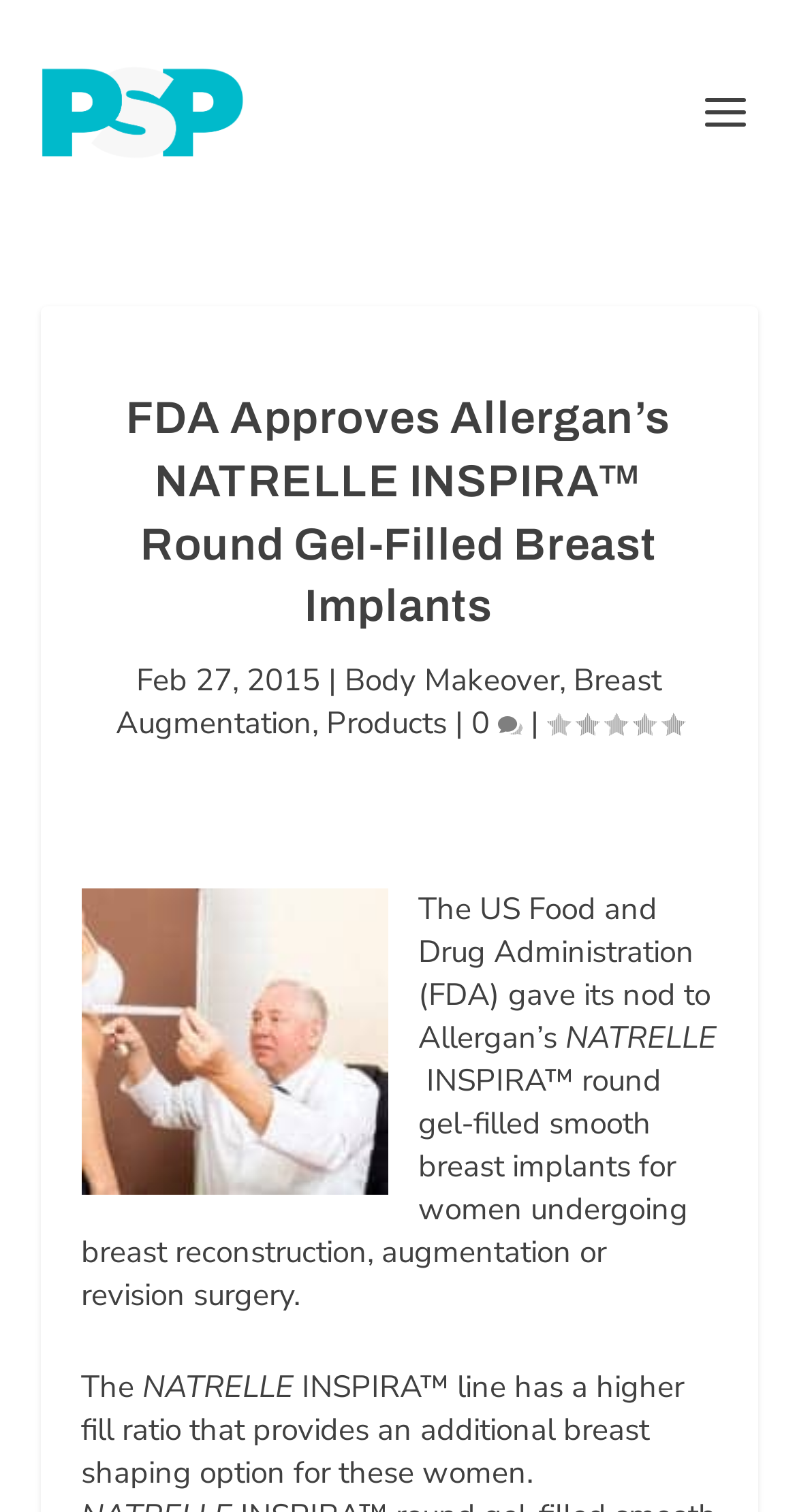Respond with a single word or phrase:
What is the category of the article?

Body Makeover